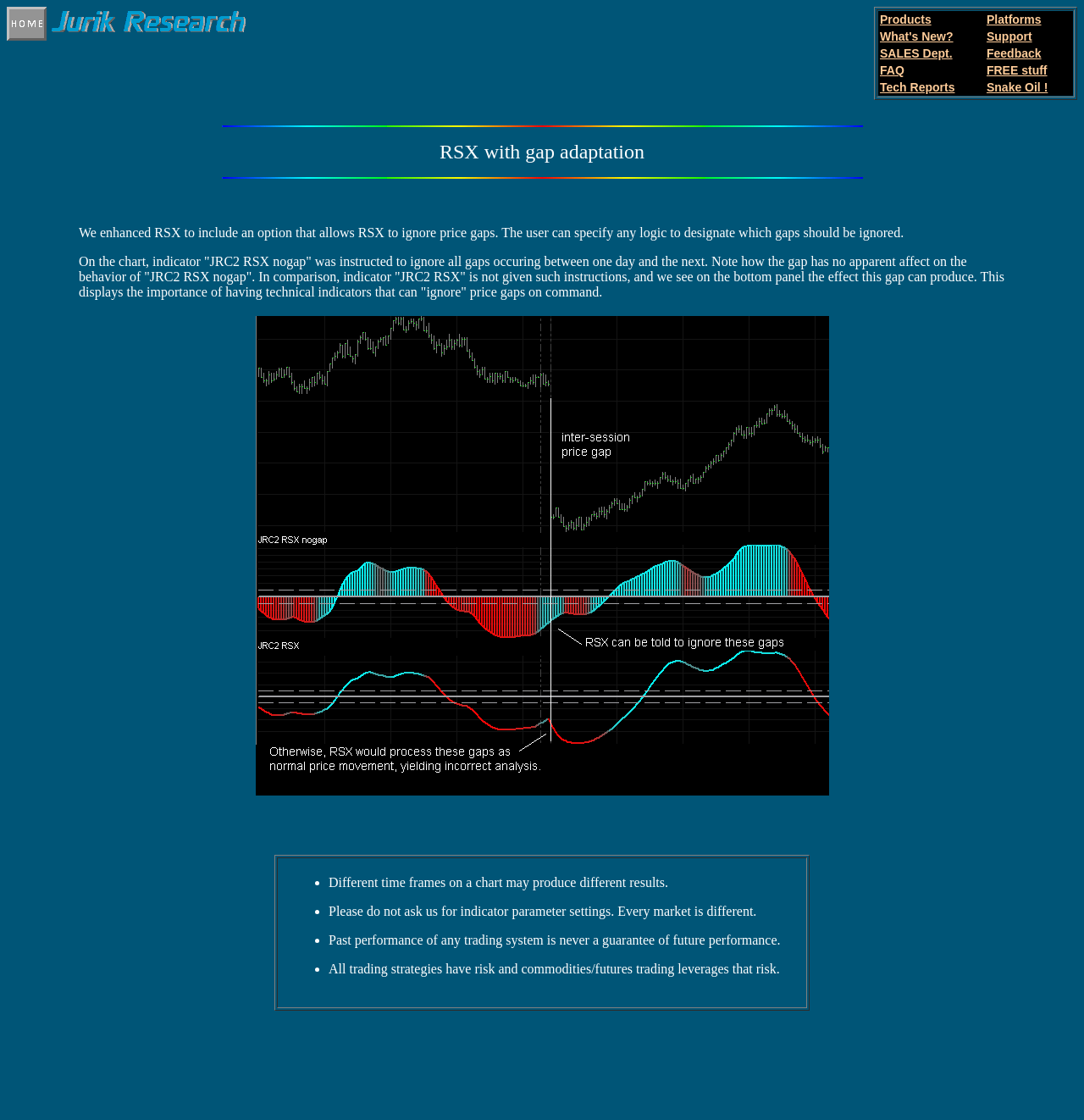How many images are on this webpage?
Examine the image and provide an in-depth answer to the question.

By scanning the page, I count five images: the 'Home Page' image, the 'JRC Logo' image, two 'colorbar' images, and a chart image.